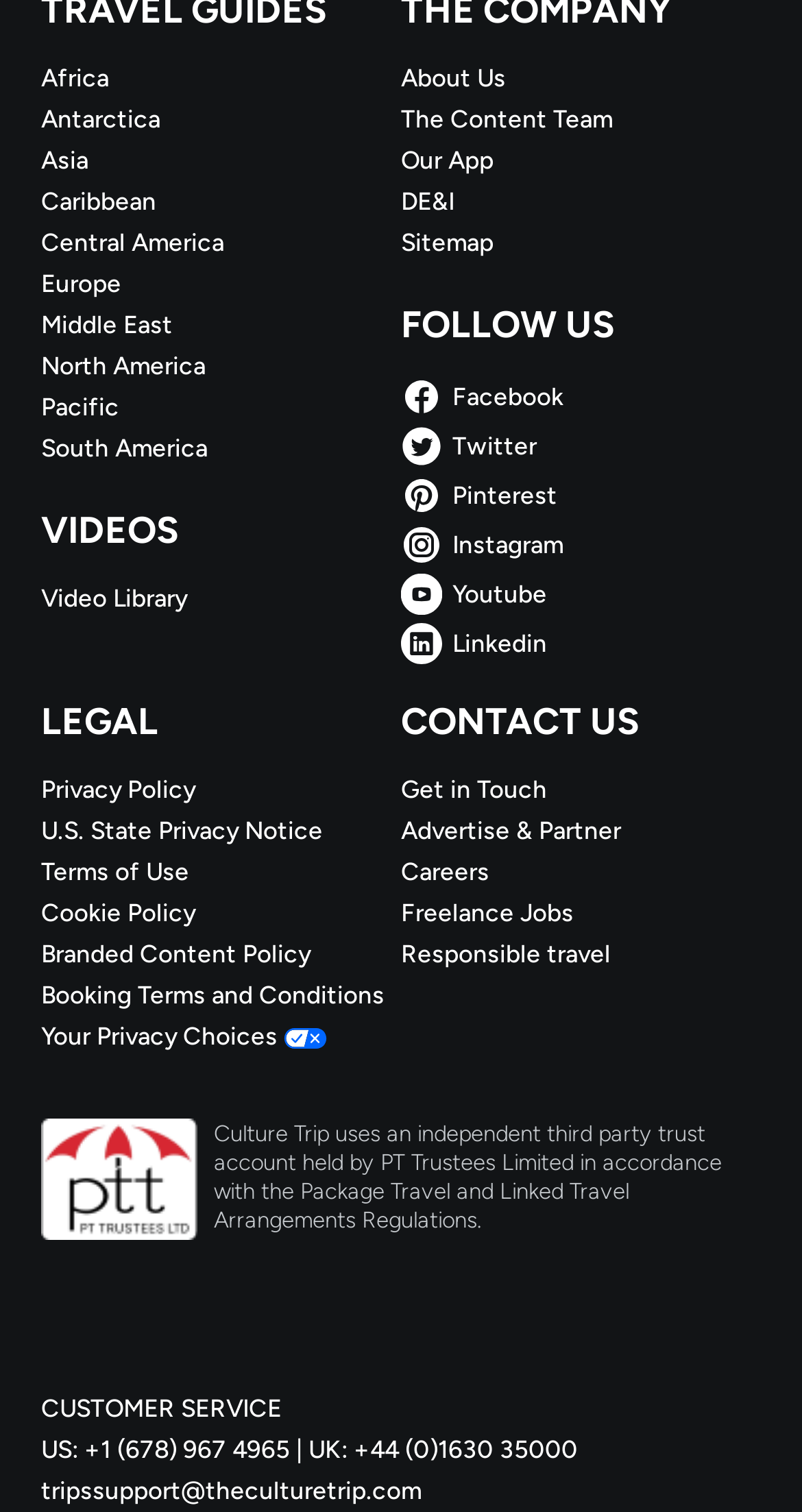Locate the bounding box coordinates of the element's region that should be clicked to carry out the following instruction: "Get in Touch with us". The coordinates need to be four float numbers between 0 and 1, i.e., [left, top, right, bottom].

[0.5, 0.511, 0.949, 0.533]